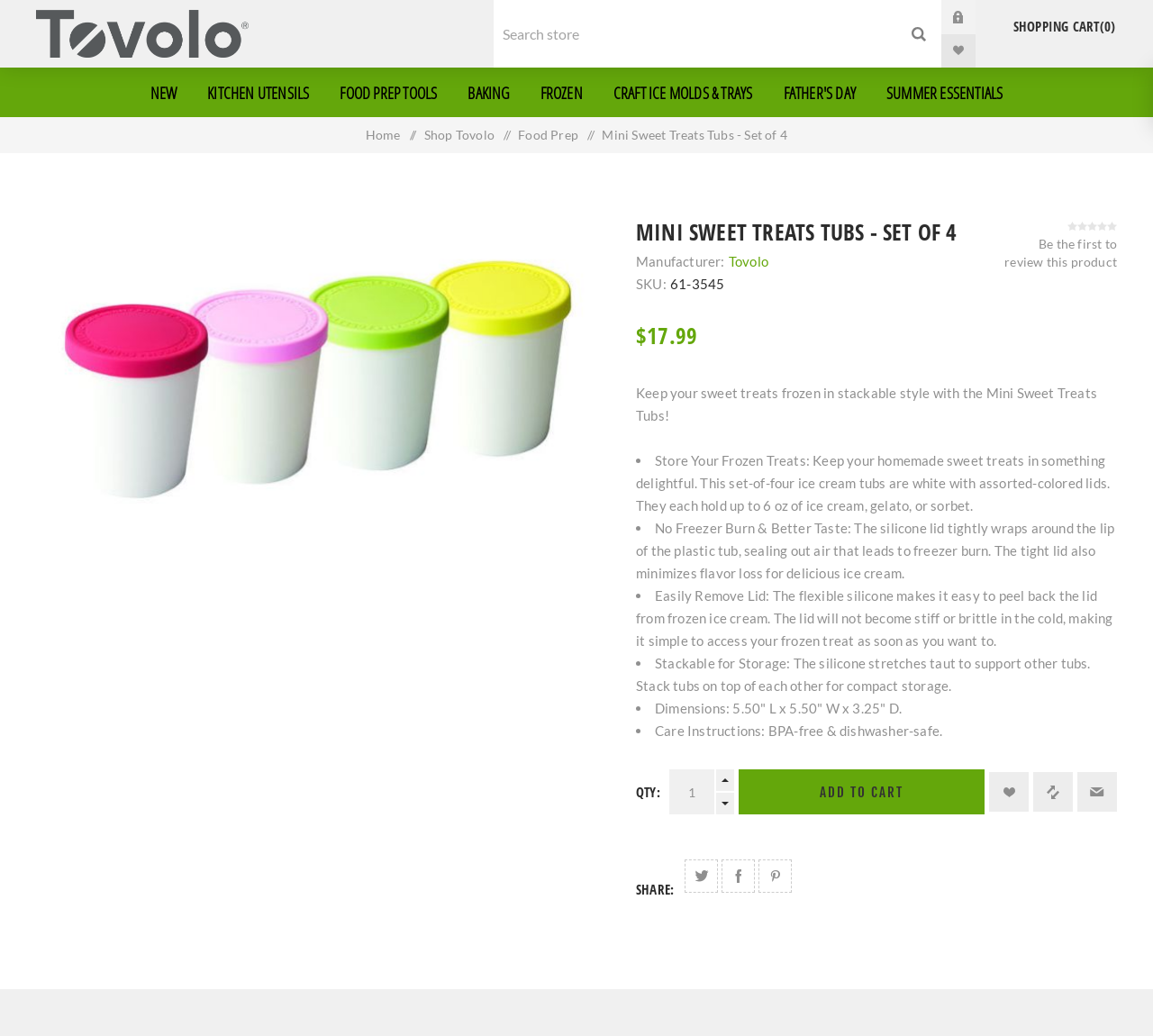What is the brand of the Mini Sweet Treats Tubs?
Give a single word or phrase answer based on the content of the image.

Tovolo